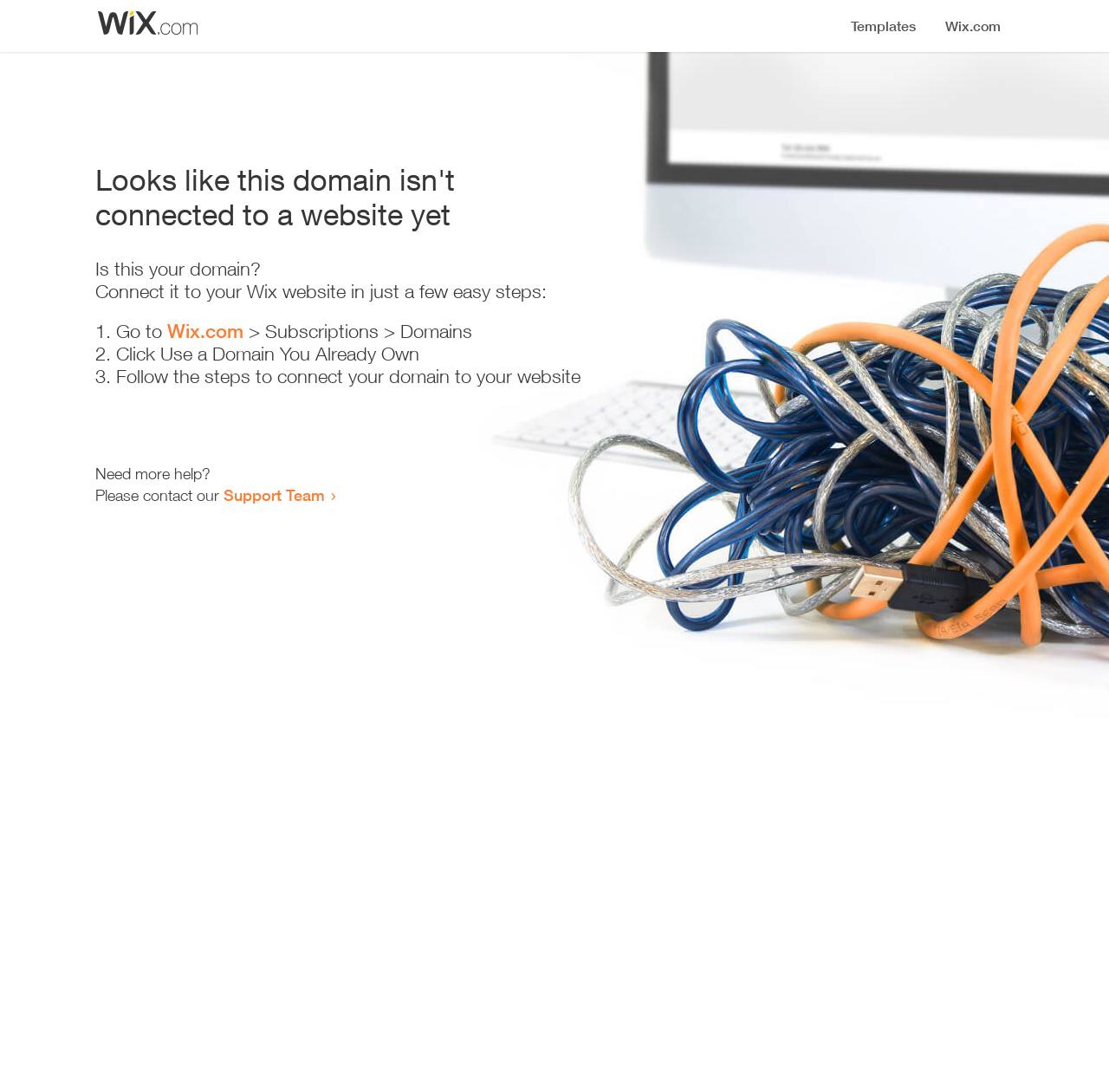Please reply to the following question using a single word or phrase: 
How many steps are there to connect the domain to the website?

3